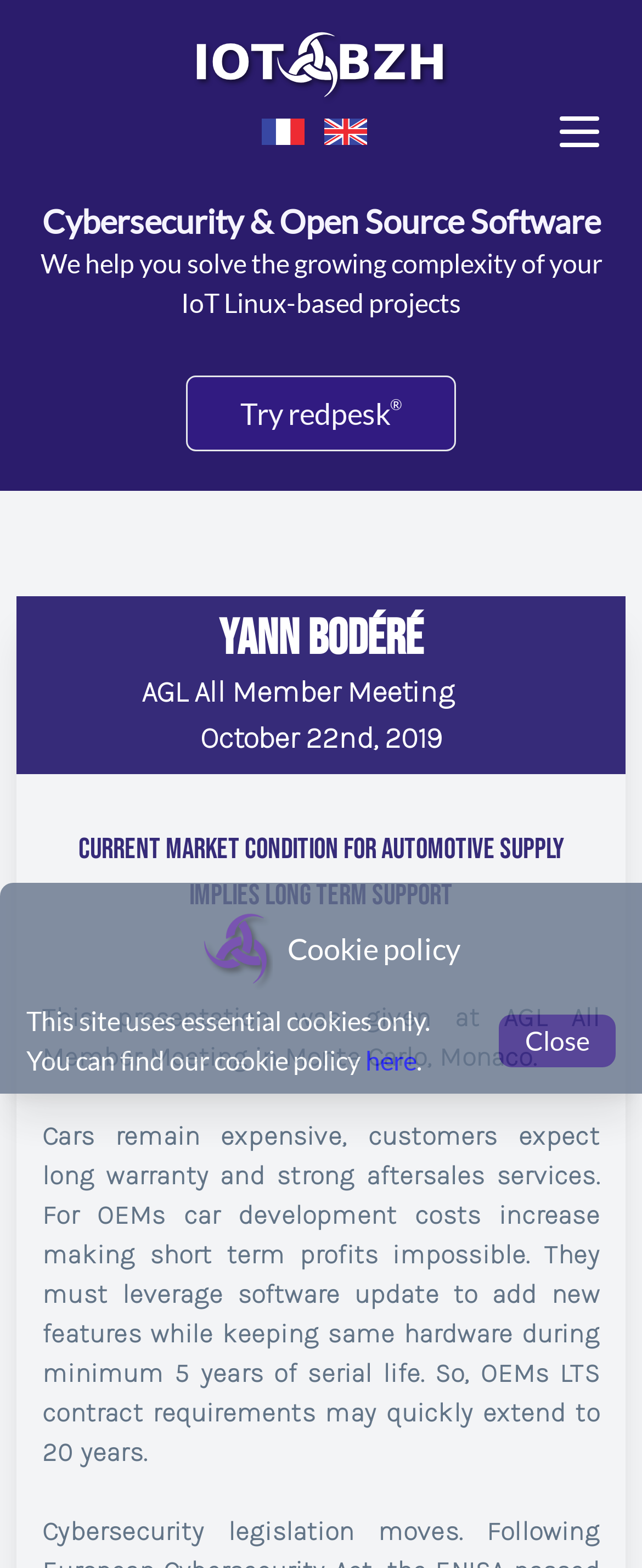Where was the presentation given?
Answer the question in a detailed and comprehensive manner.

The presentation was given at AGL All Member Meeting in Monte Carlo, Monaco, as stated in the text 'This presentation was given at AGL All Member Meeting in Monte Carlo, Monaco'.